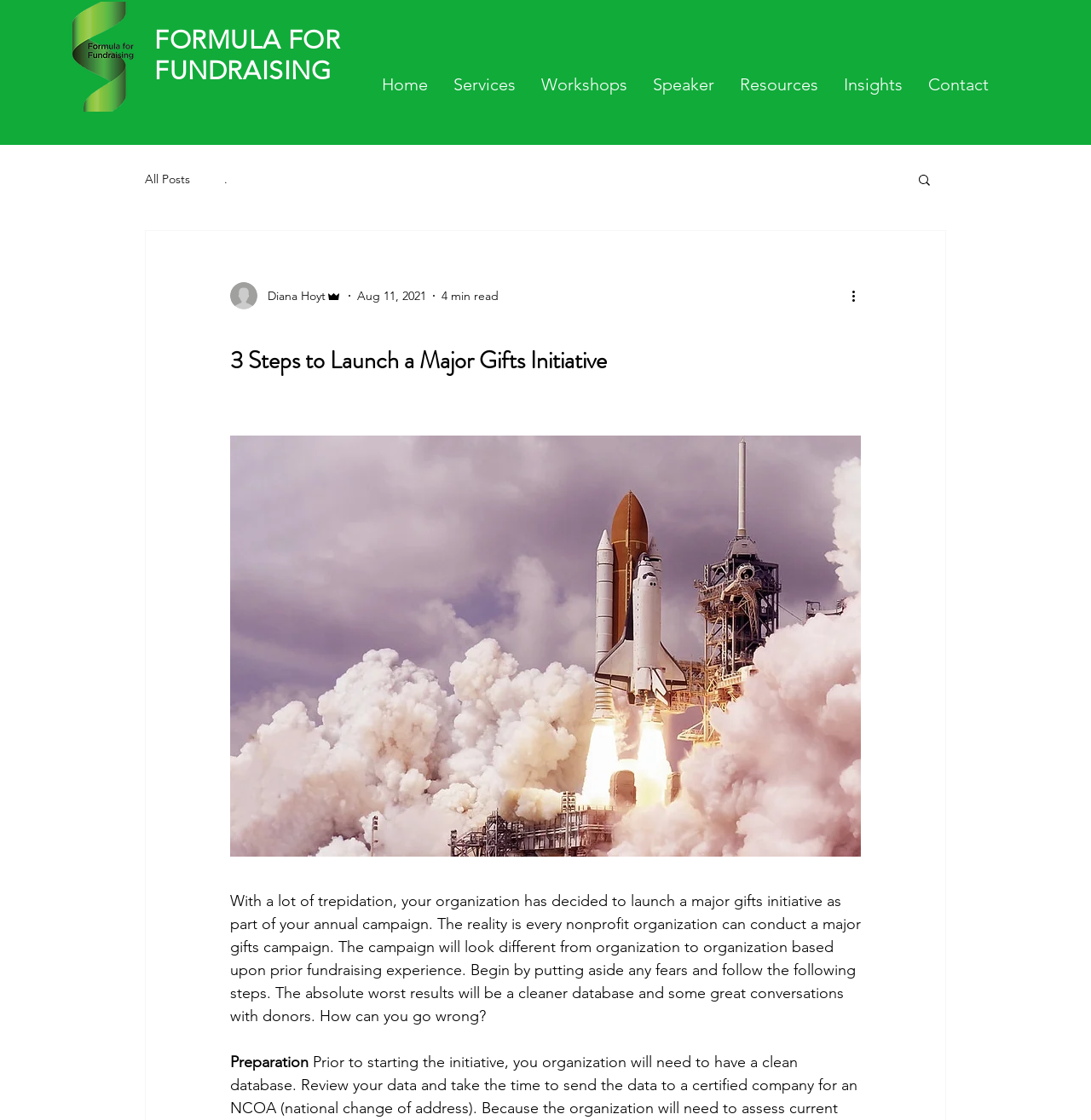Please look at the image and answer the question with a detailed explanation: What is the logo of the website?

The logo of the website is located at the top left corner of the webpage, and it is an image with the text 'FFFlogo.png'.